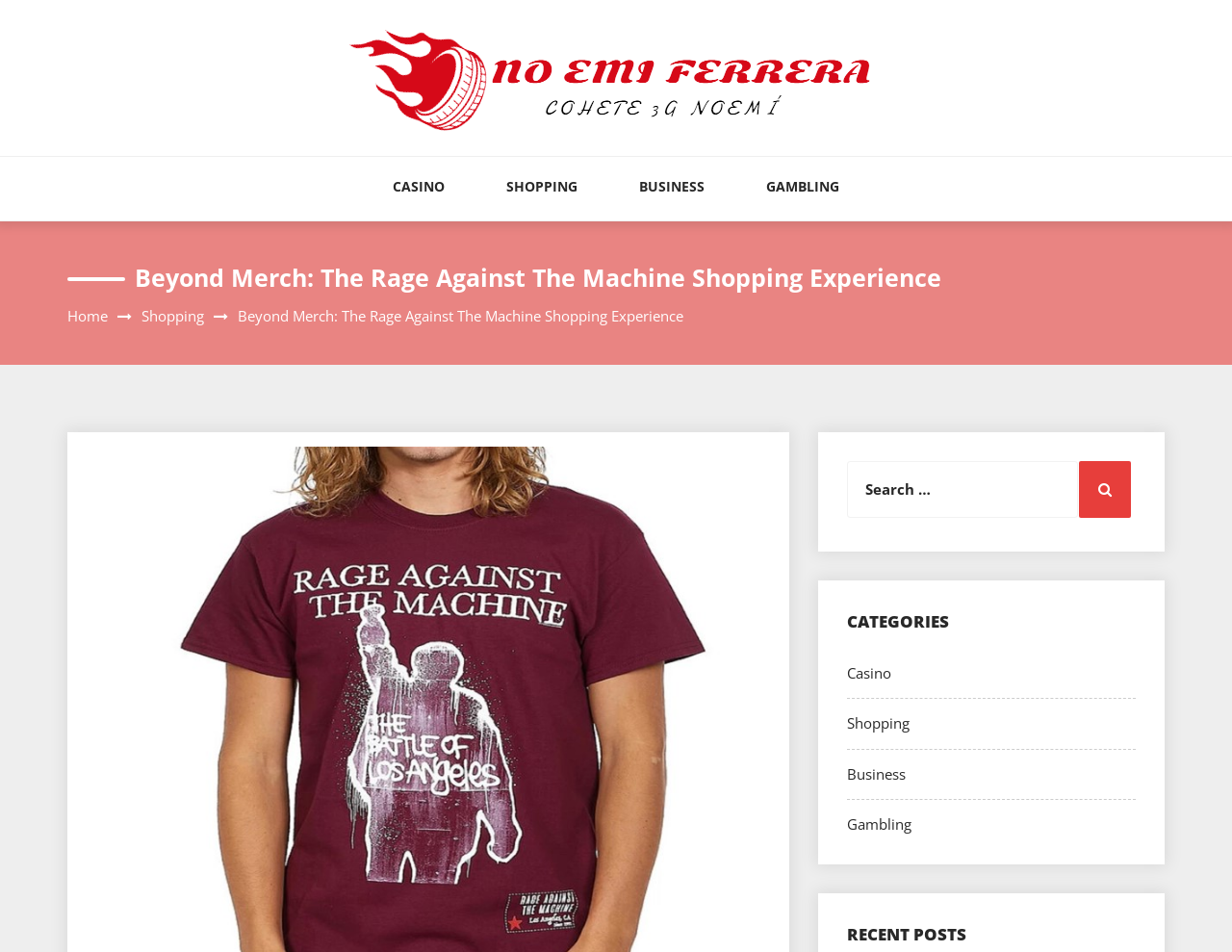Use a single word or phrase to respond to the question:
What is the purpose of the button next to the search box?

Search